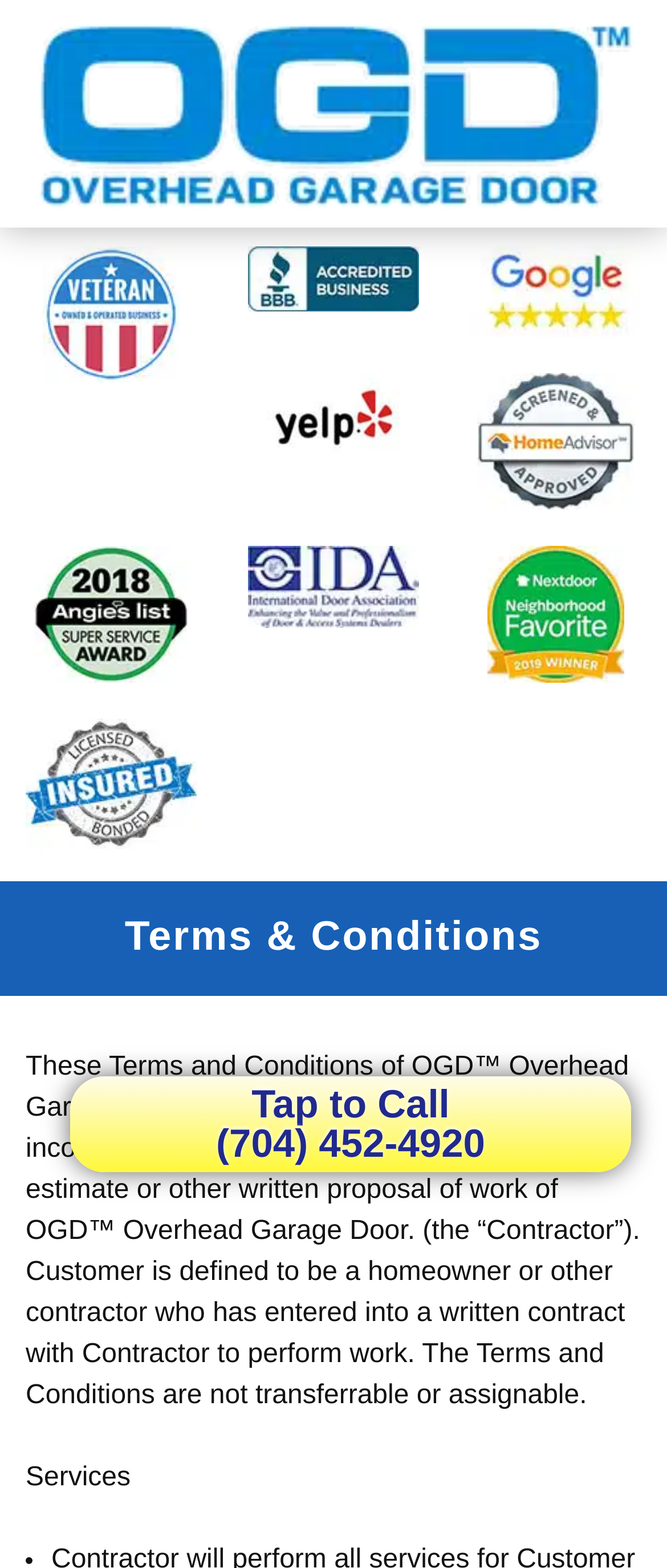Extract the main headline from the webpage and generate its text.

Terms & Conditions